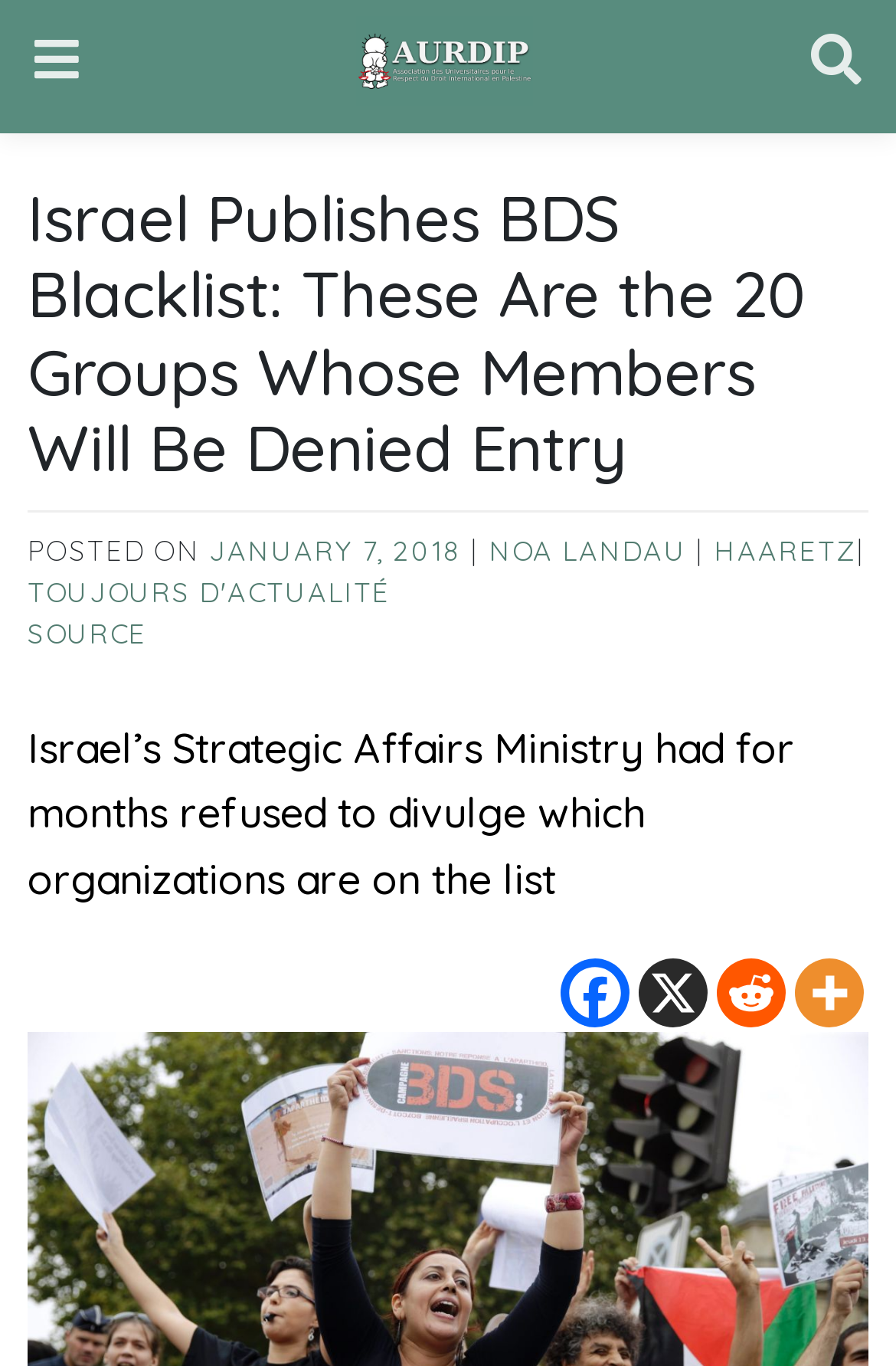Please find the bounding box coordinates of the element that needs to be clicked to perform the following instruction: "Check the source". The bounding box coordinates should be four float numbers between 0 and 1, represented as [left, top, right, bottom].

[0.031, 0.45, 0.164, 0.476]